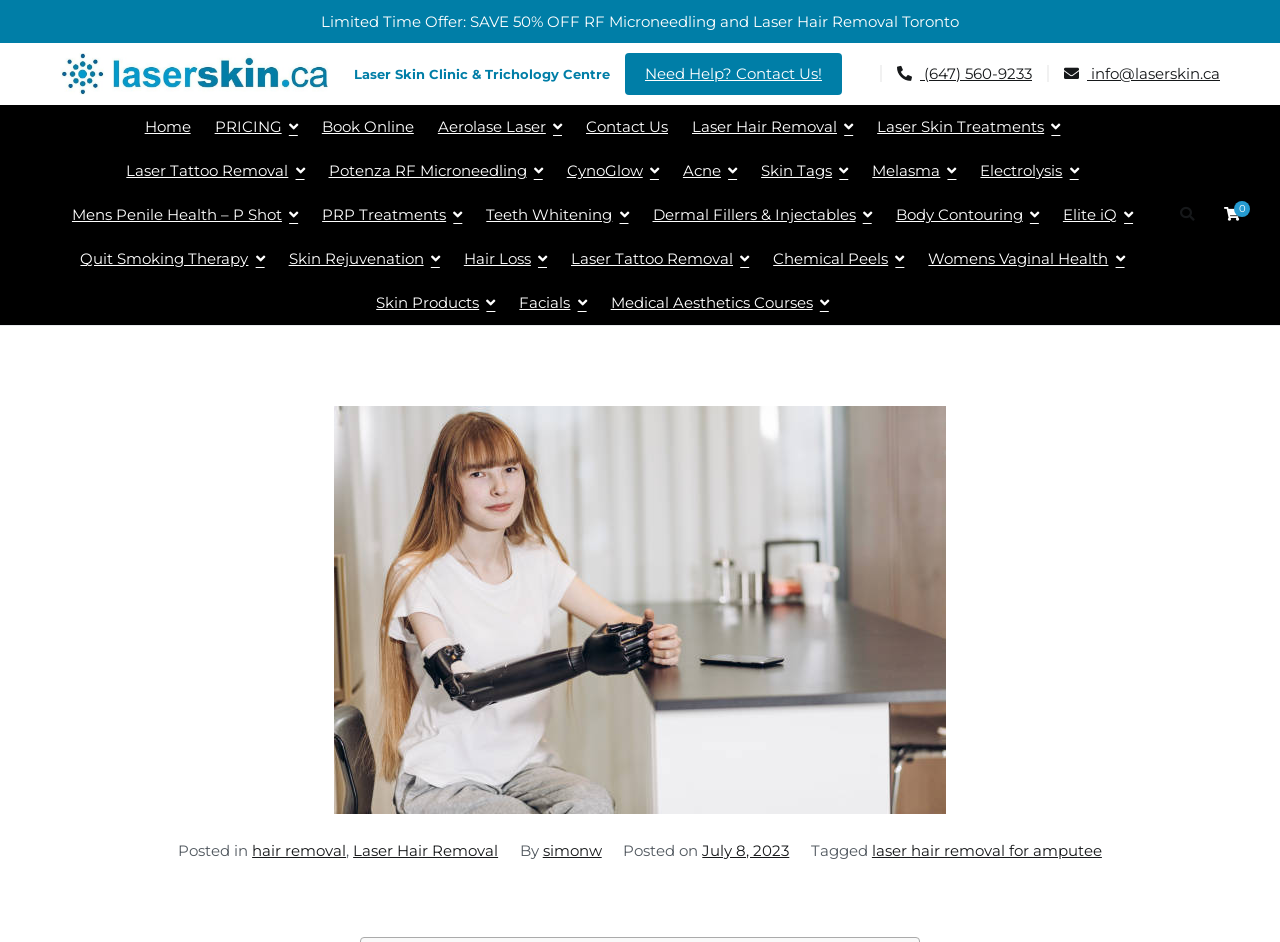Determine the bounding box coordinates of the clickable region to carry out the instruction: "Contact us by clicking the 'Need Help? Contact Us!' link".

[0.488, 0.056, 0.658, 0.101]